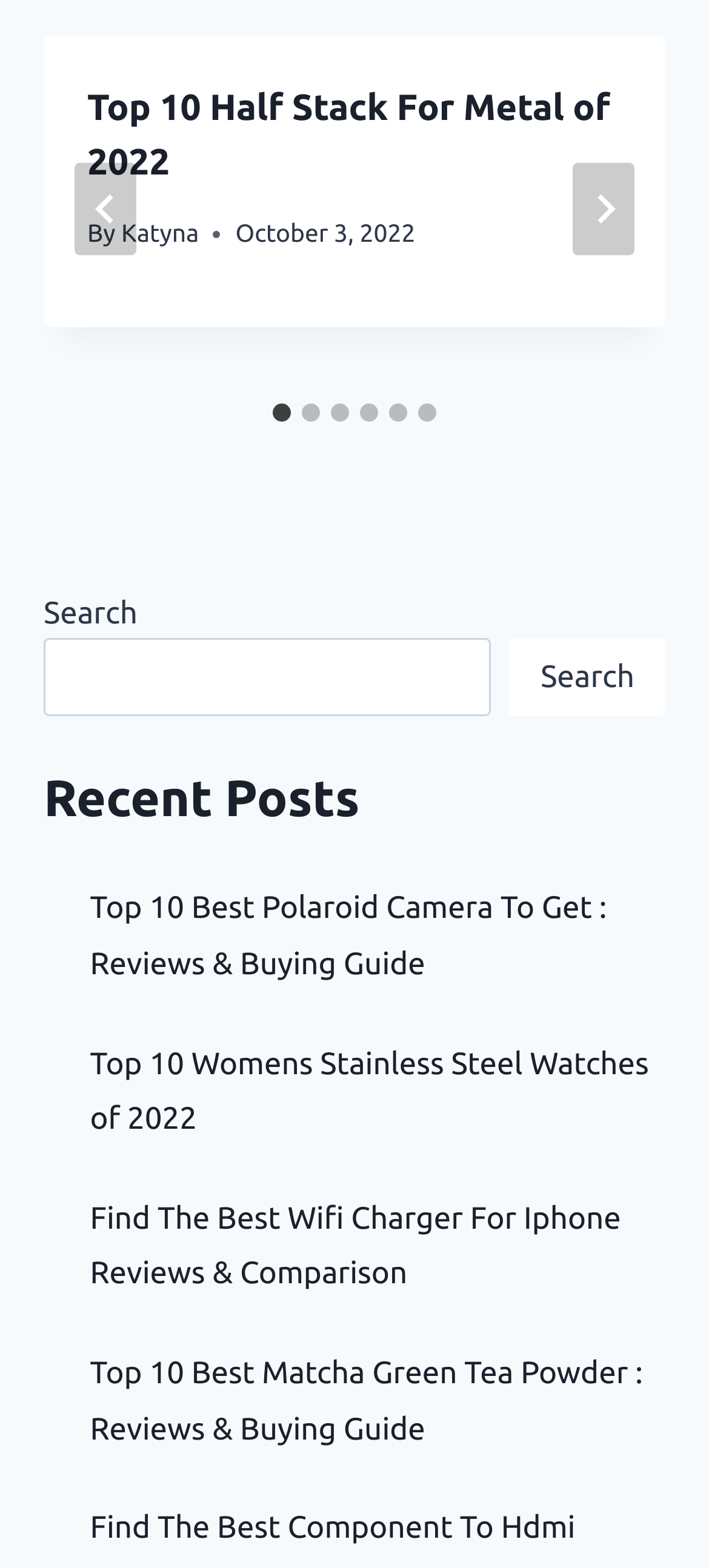How many slides are there in the slideshow?
Please give a detailed and elaborate answer to the question.

I counted the number of tabs in the tablist element, which are labeled as 'Go to slide 1', 'Go to slide 2', ..., 'Go to slide 6', indicating that there are 6 slides in the slideshow.